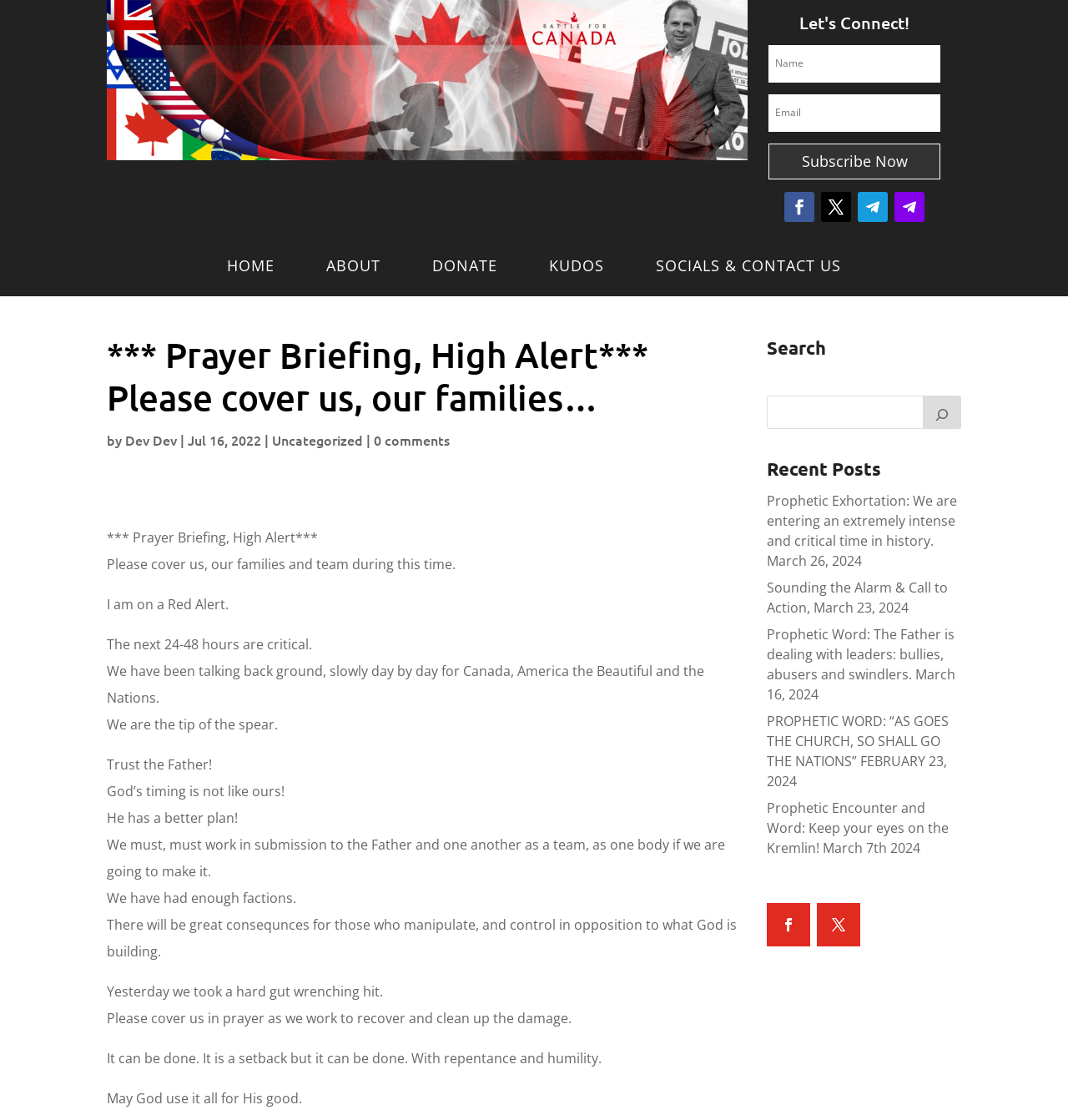Reply to the question with a brief word or phrase: What is the purpose of the 'Subscribe Now' button?

To subscribe to the website